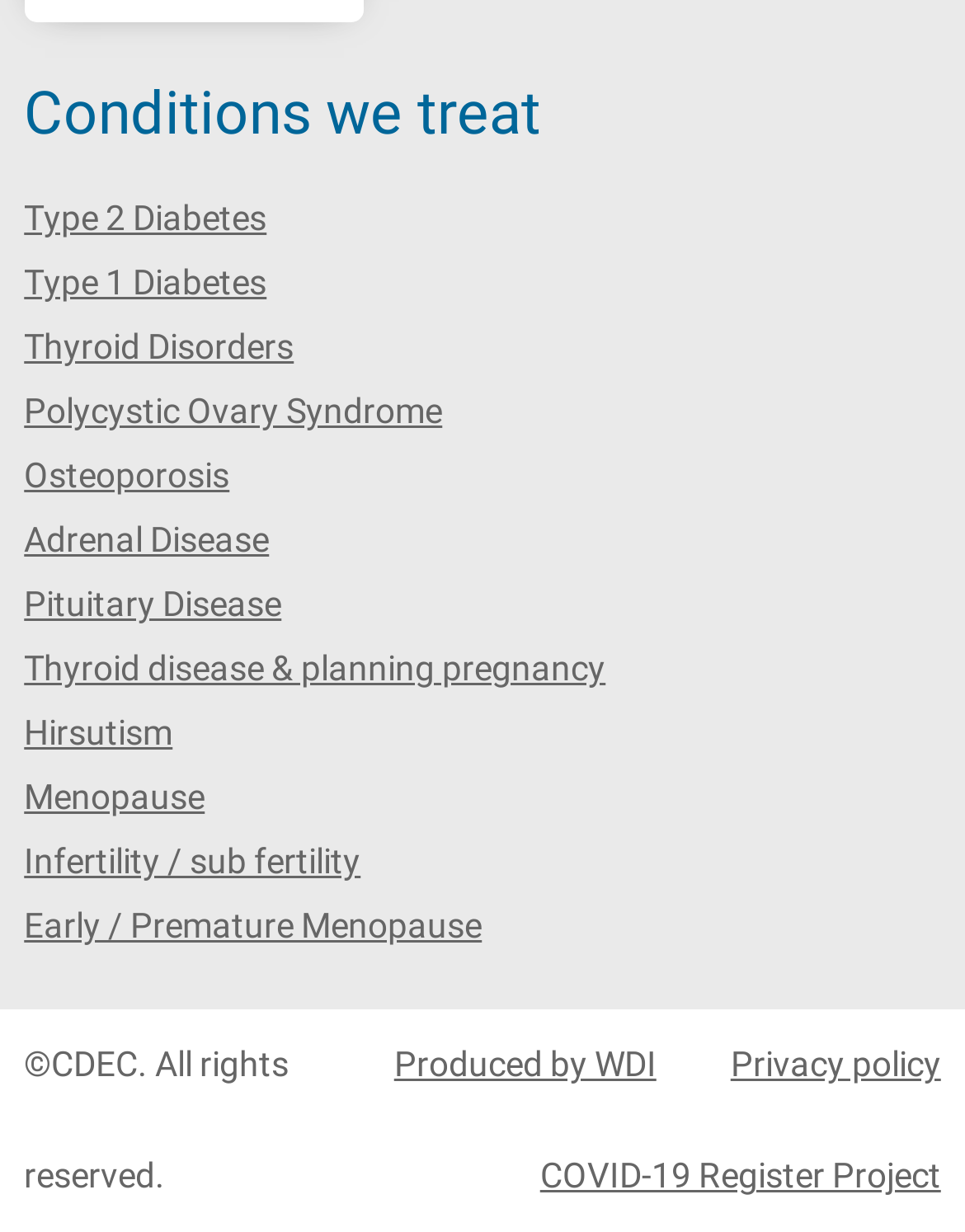What is the second link from the bottom?
Using the image, respond with a single word or phrase.

Produced by WDI